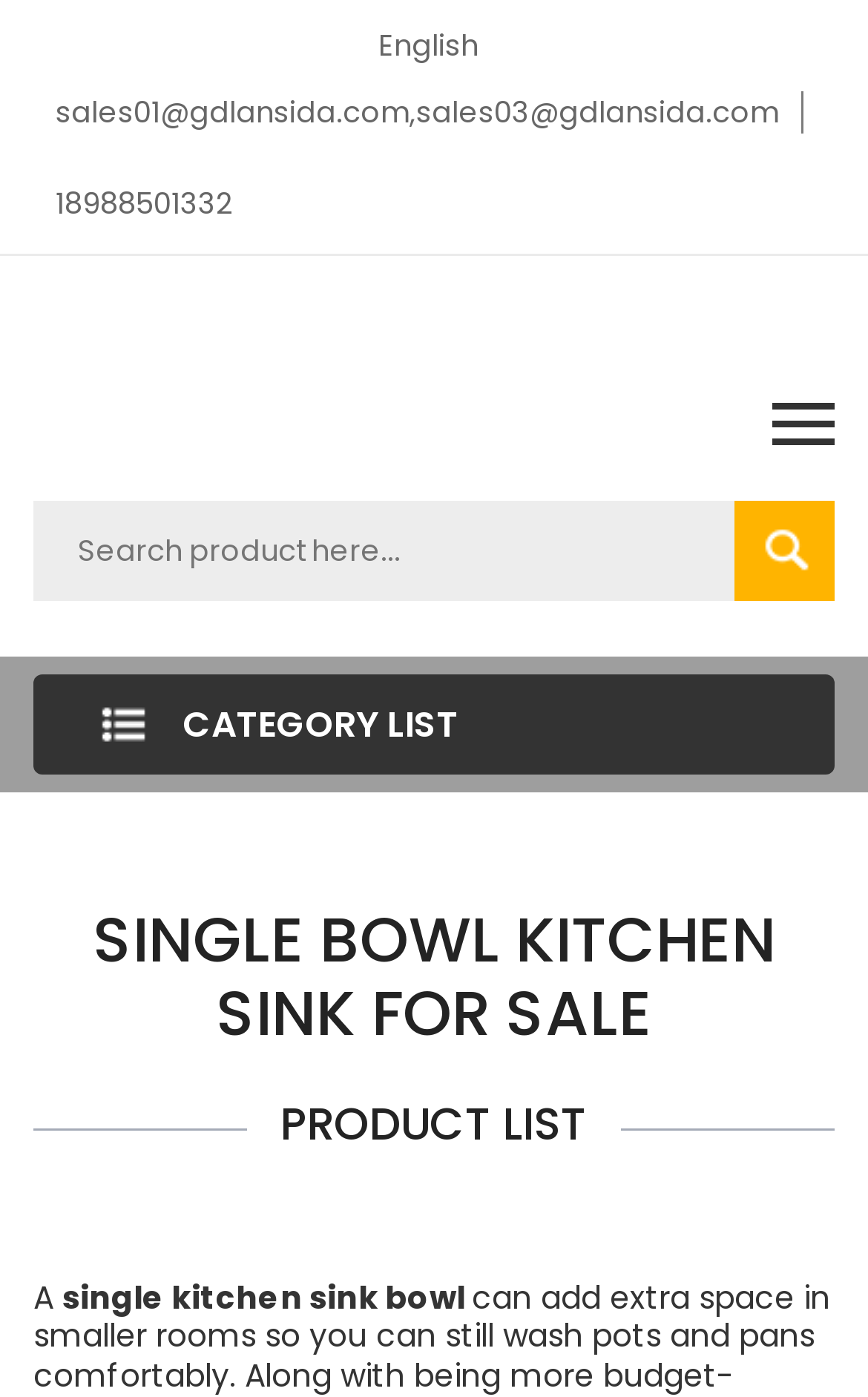Please identify the webpage's heading and generate its text content.

SINGLE BOWL KITCHEN SINK FOR SALE